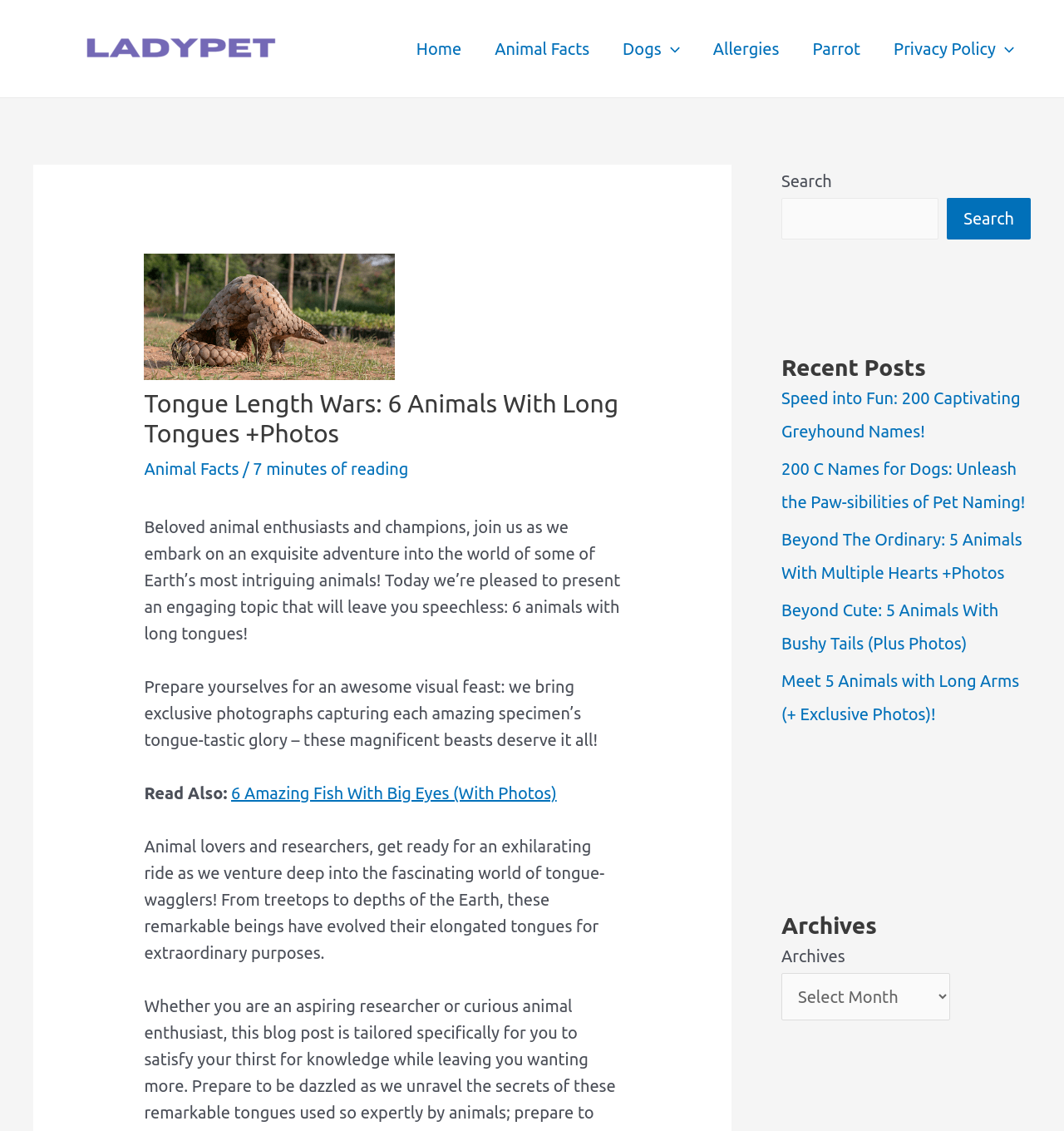What is the purpose of the search box?
Utilize the image to construct a detailed and well-explained answer.

I found a search box with a label 'Search' and a button 'Search' next to it, which suggests that users can input keywords to search for content within the website.